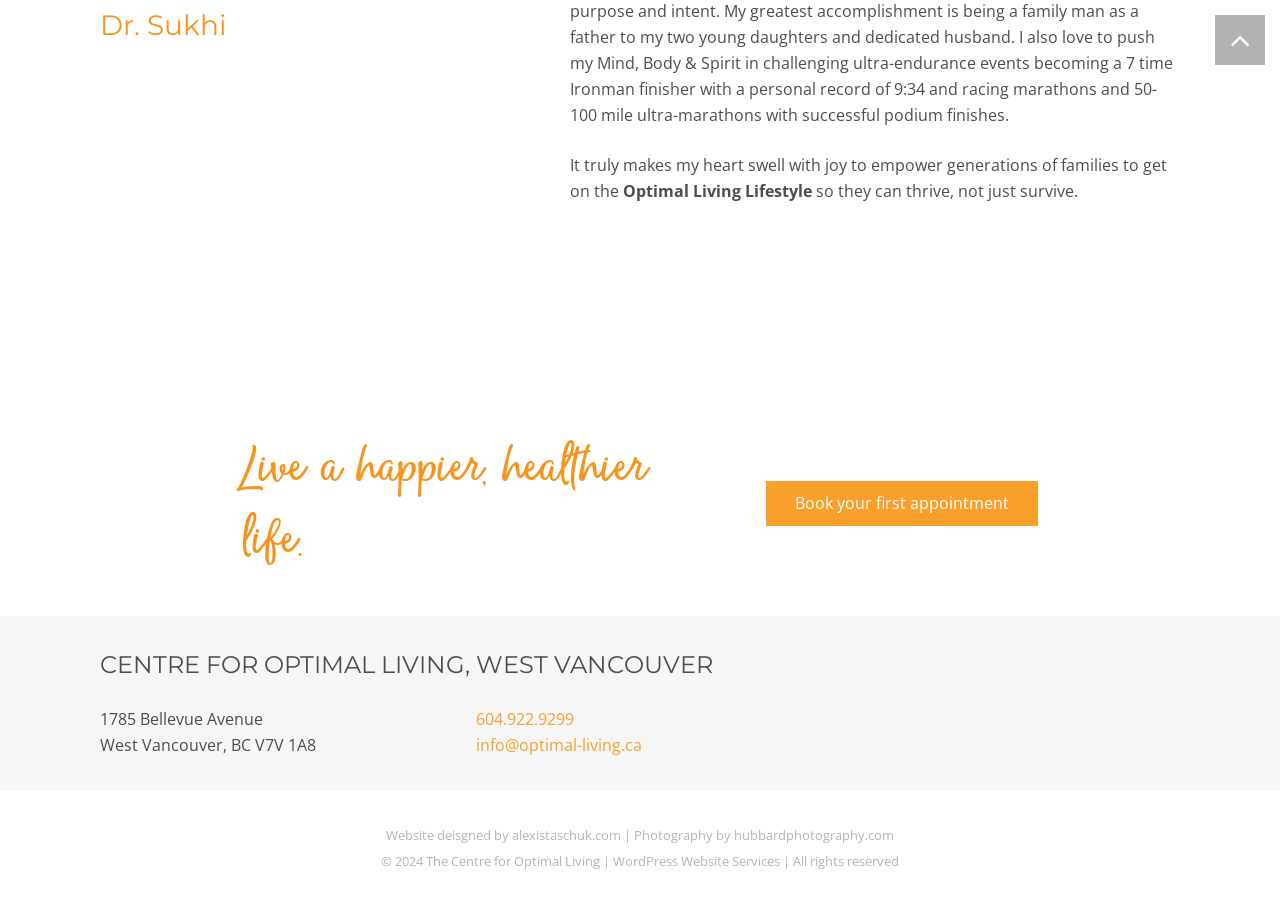Who designed the website?
Using the visual information, respond with a single word or phrase.

alexistaschuk.com